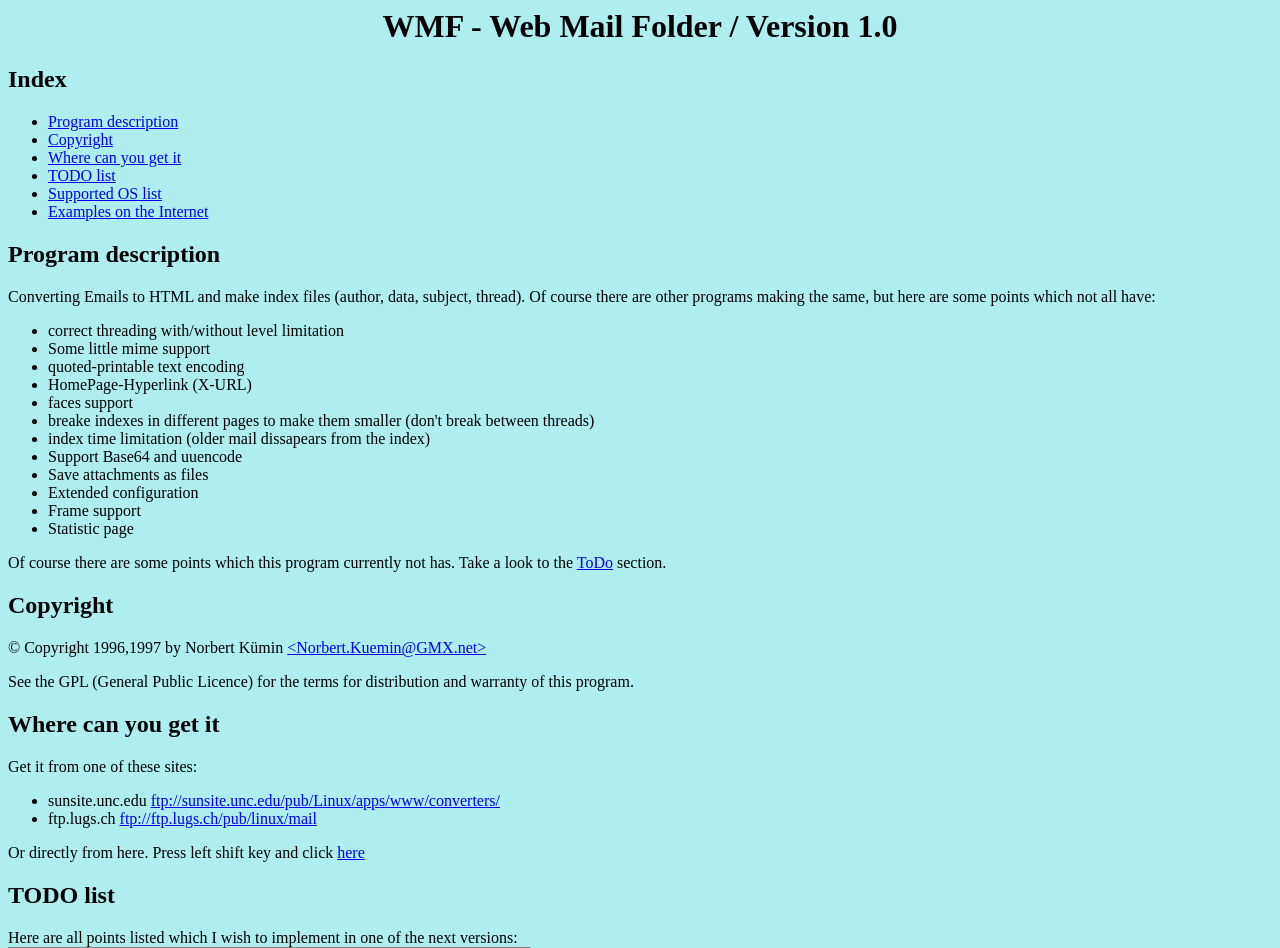Find the bounding box coordinates of the clickable element required to execute the following instruction: "Check supported OS list". Provide the coordinates as four float numbers between 0 and 1, i.e., [left, top, right, bottom].

[0.038, 0.196, 0.126, 0.213]